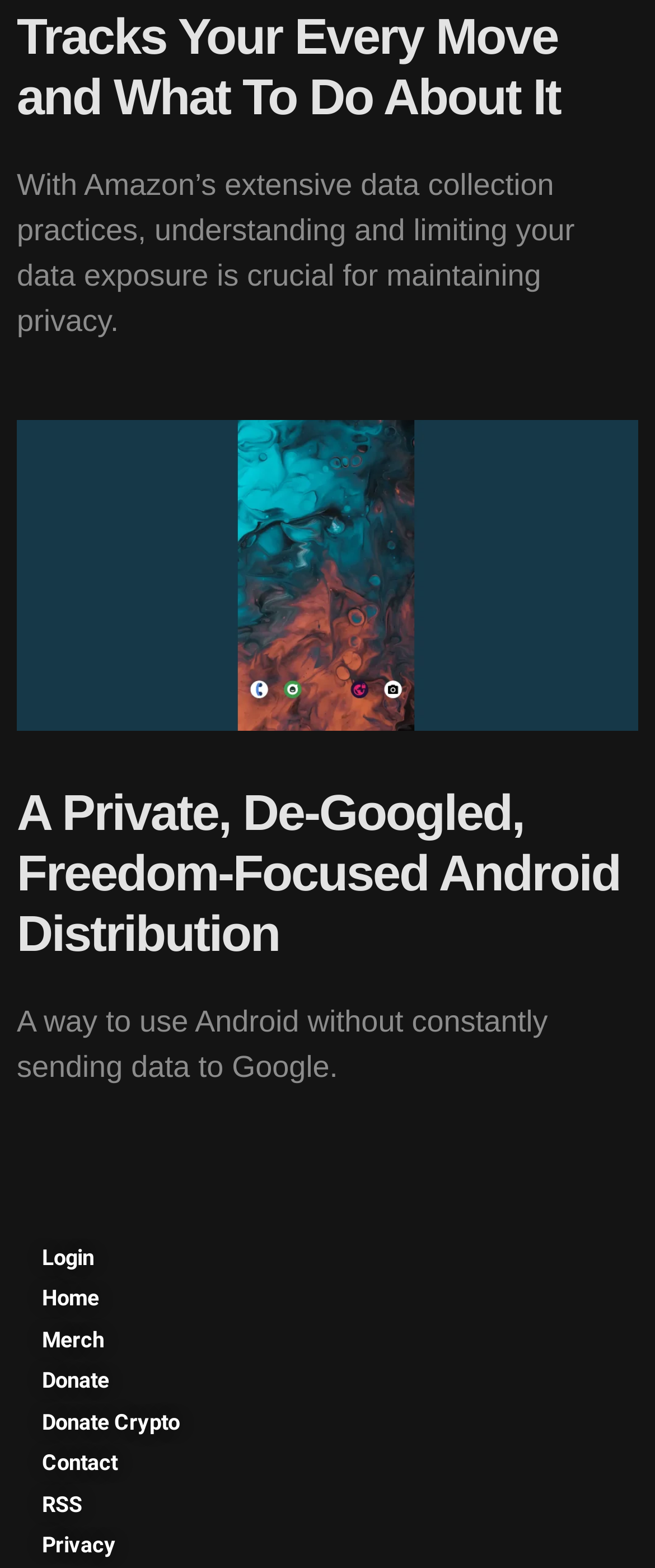What is the concern mentioned in the first static text?
Provide an in-depth and detailed explanation in response to the question.

The first static text mentions 'Amazon’s extensive data collection practices' and the importance of 'understanding and limiting your data exposure', indicating that the concern is related to data exposure and privacy.